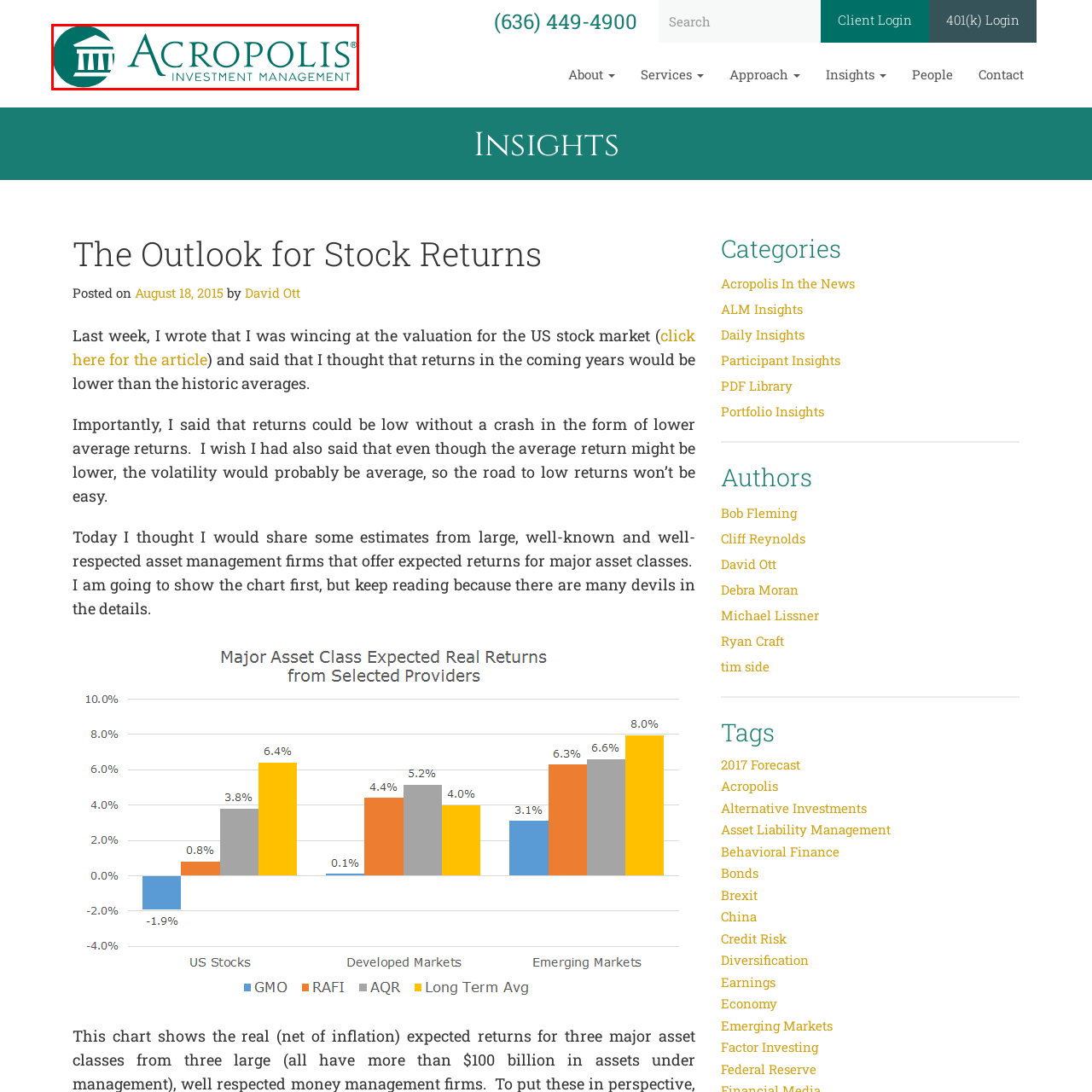Describe extensively the visual content inside the red marked area.

The image features the logo of Acropolis Investment Management. It prominently displays the name "Acropolis" in a bold, stylized typography, emphasizing the financial expertise and professionalism associated with the brand. Accompanying the name is a symbolic graphic of a classical Greek temple, which reflects the principles of strength and stability. This logo represents Acropolis's commitment to providing investment management services rooted in thorough analysis and strategic insight. The overall color scheme is a muted green, conveying trust and reliability, qualities that clients seek in financial management firms. This logo serves as a recognizable visual identifier for the organization across various platforms.